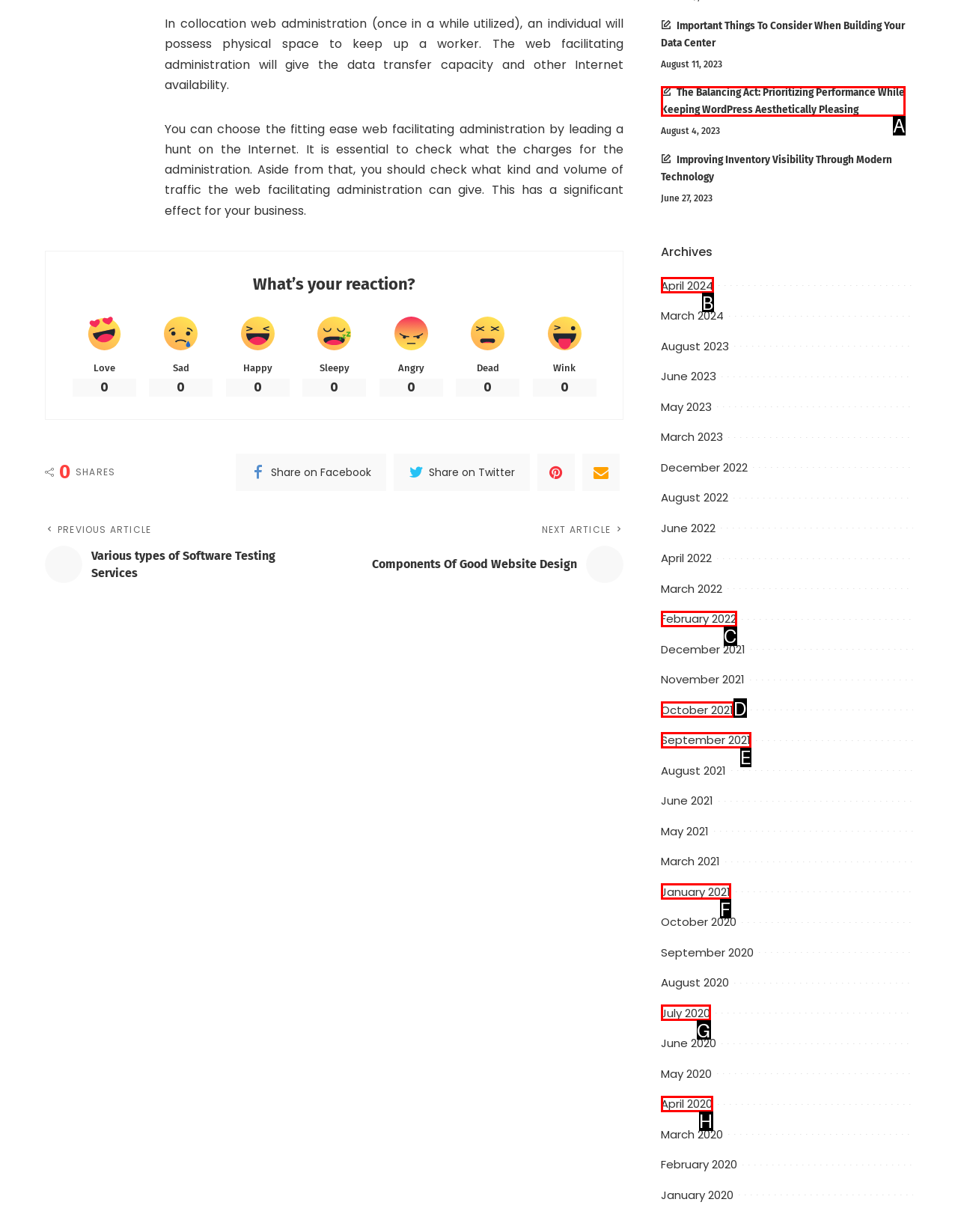Select the option that matches this description: January 2021
Answer by giving the letter of the chosen option.

F